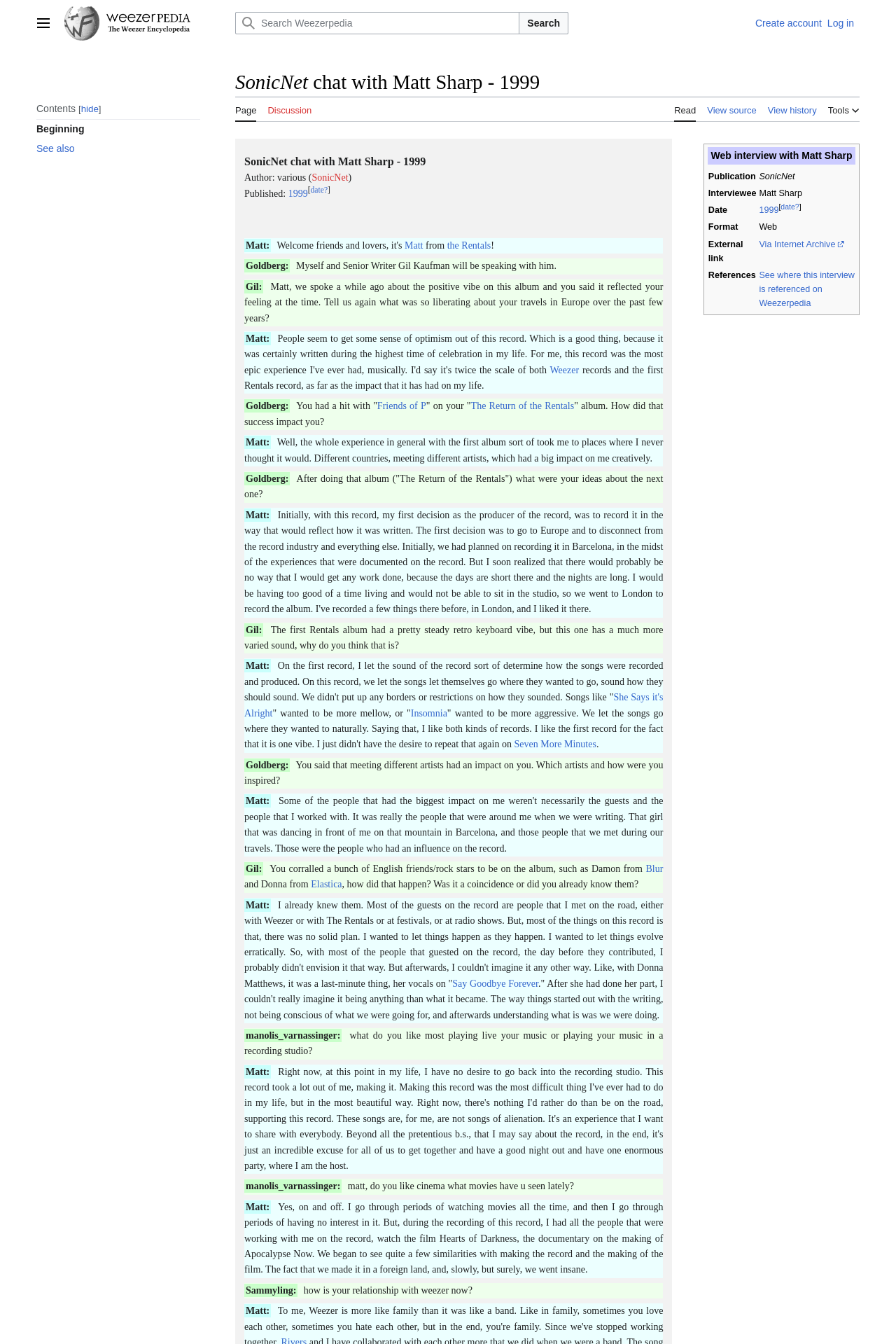Please reply with a single word or brief phrase to the question: 
What is the topic of the interview?

Matt Sharp